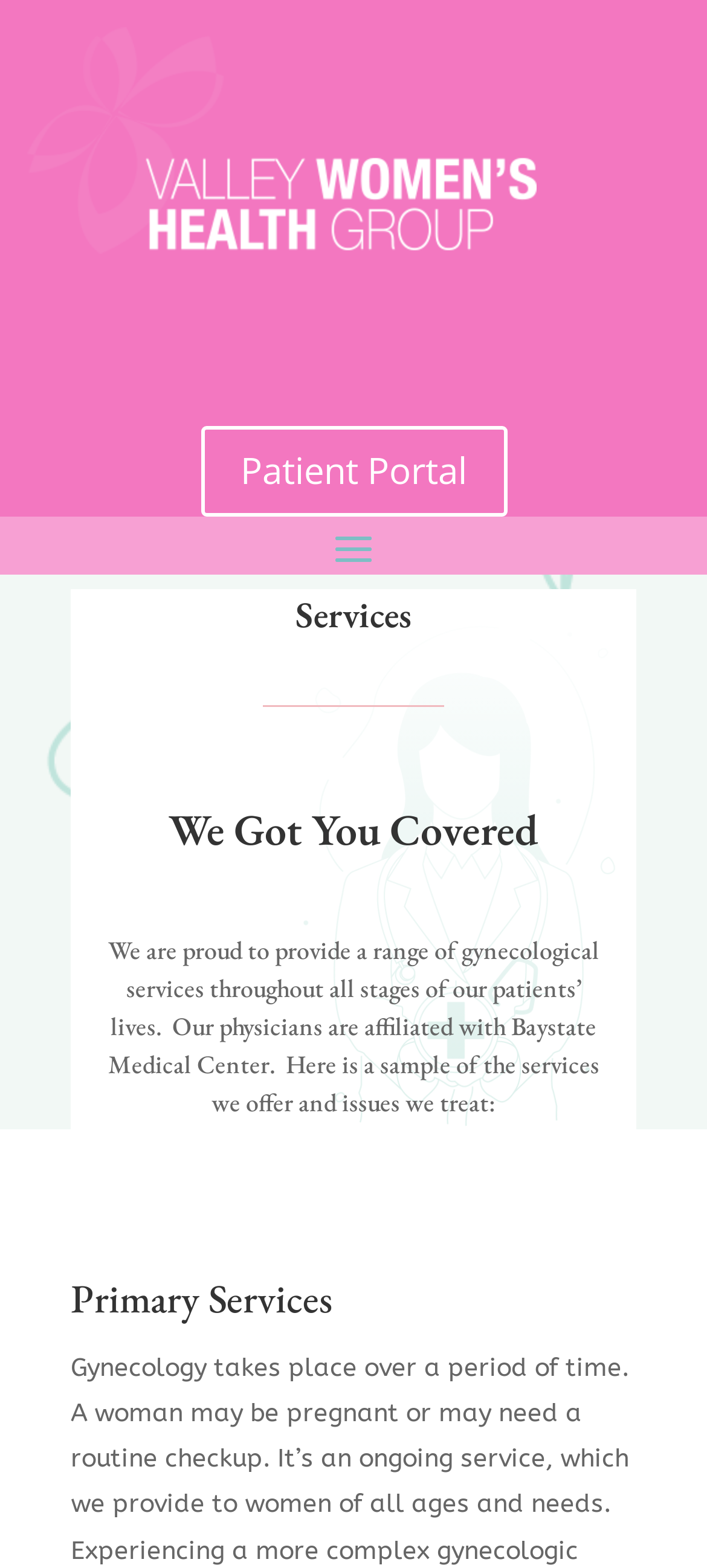Refer to the screenshot and give an in-depth answer to this question: How many types of services are listed?

I noticed that there are headings for 'Primary Services' and 'Services' on the webpage, which suggests that there are at least two types of services listed. However, the exact number of services is not specified.